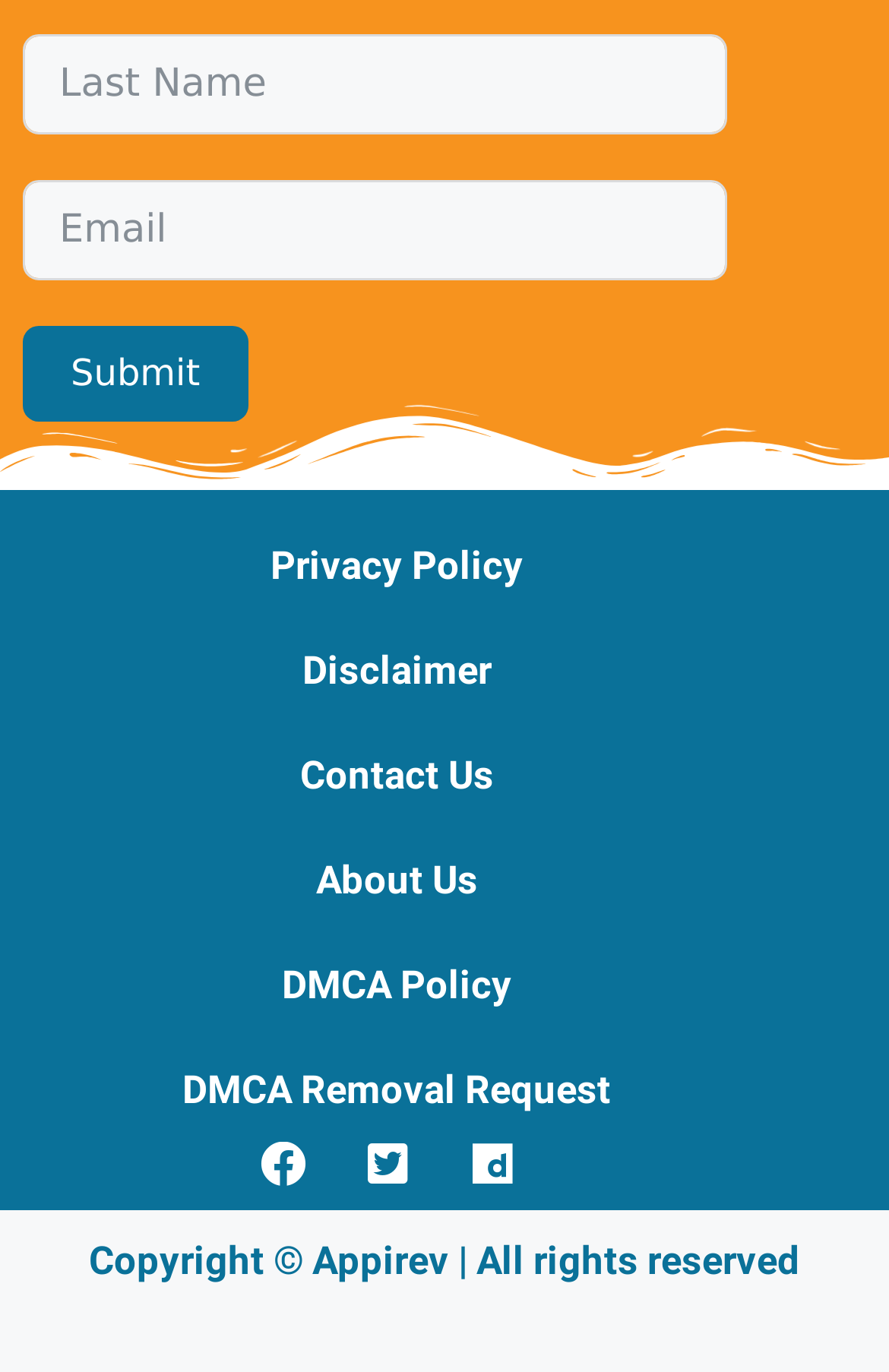Locate the bounding box coordinates of the element that should be clicked to fulfill the instruction: "View privacy policy".

[0.253, 0.373, 0.64, 0.45]